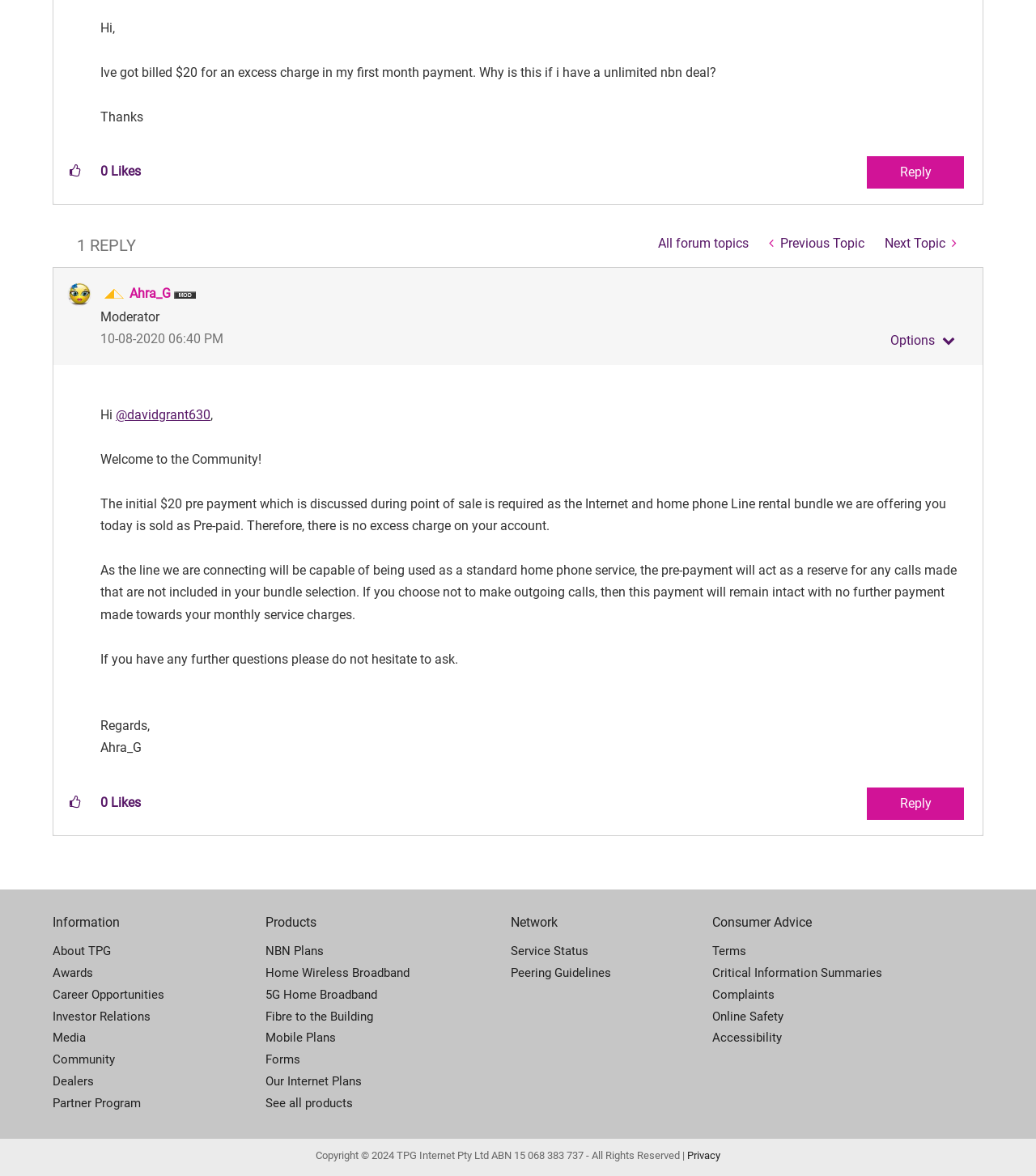Provide the bounding box coordinates of the HTML element this sentence describes: "All forum topics".

[0.625, 0.193, 0.733, 0.221]